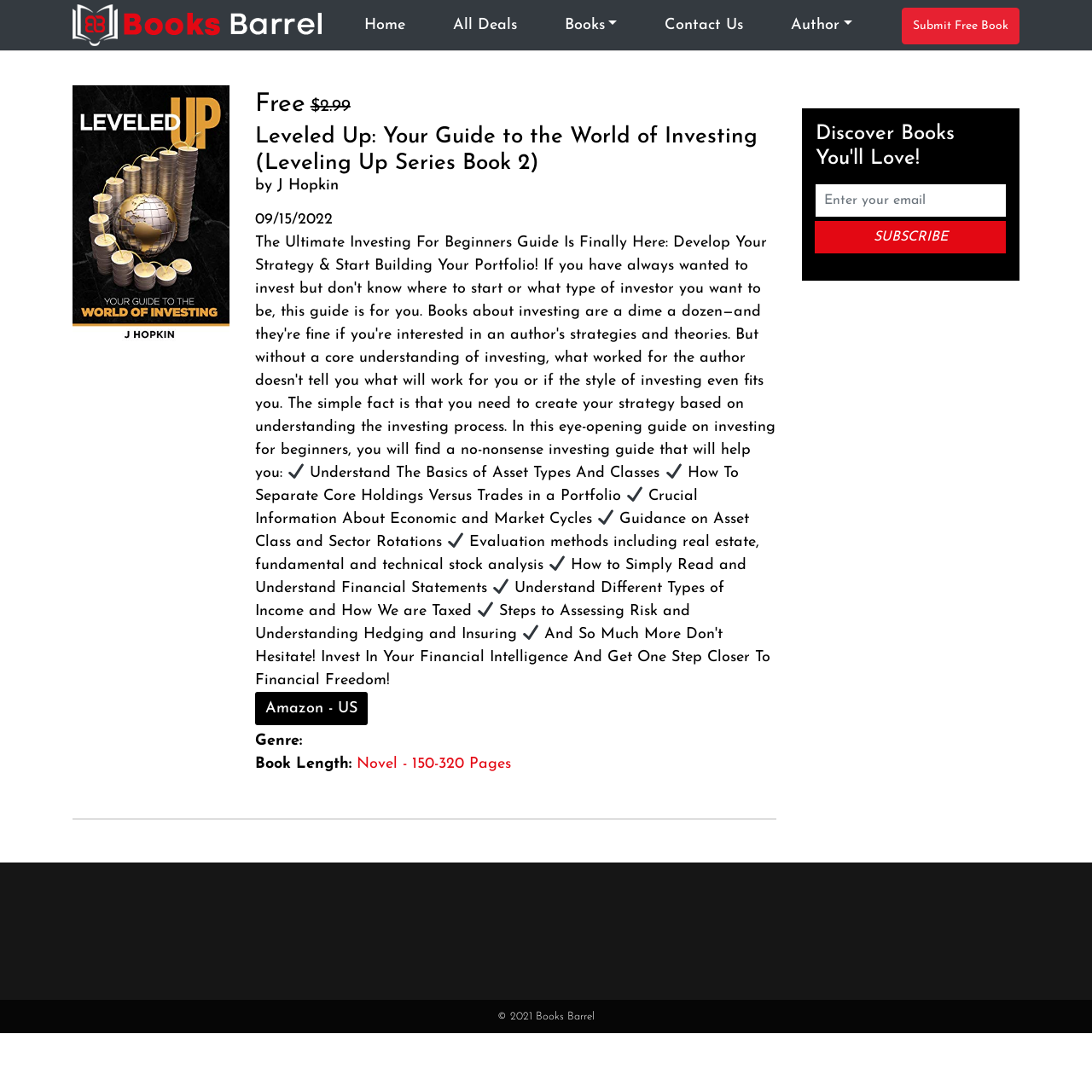What is the price of the book?
Using the image as a reference, answer the question with a short word or phrase.

$2.99